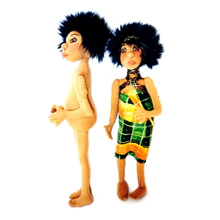Please provide a comprehensive answer to the question below using the information from the image: What is the attire of the doll on the right?

The doll on the right is wearing a vibrant and colorful dress that features intricate patterns, which reflects cultural artistry and adds to the doll's overall aesthetic appeal.